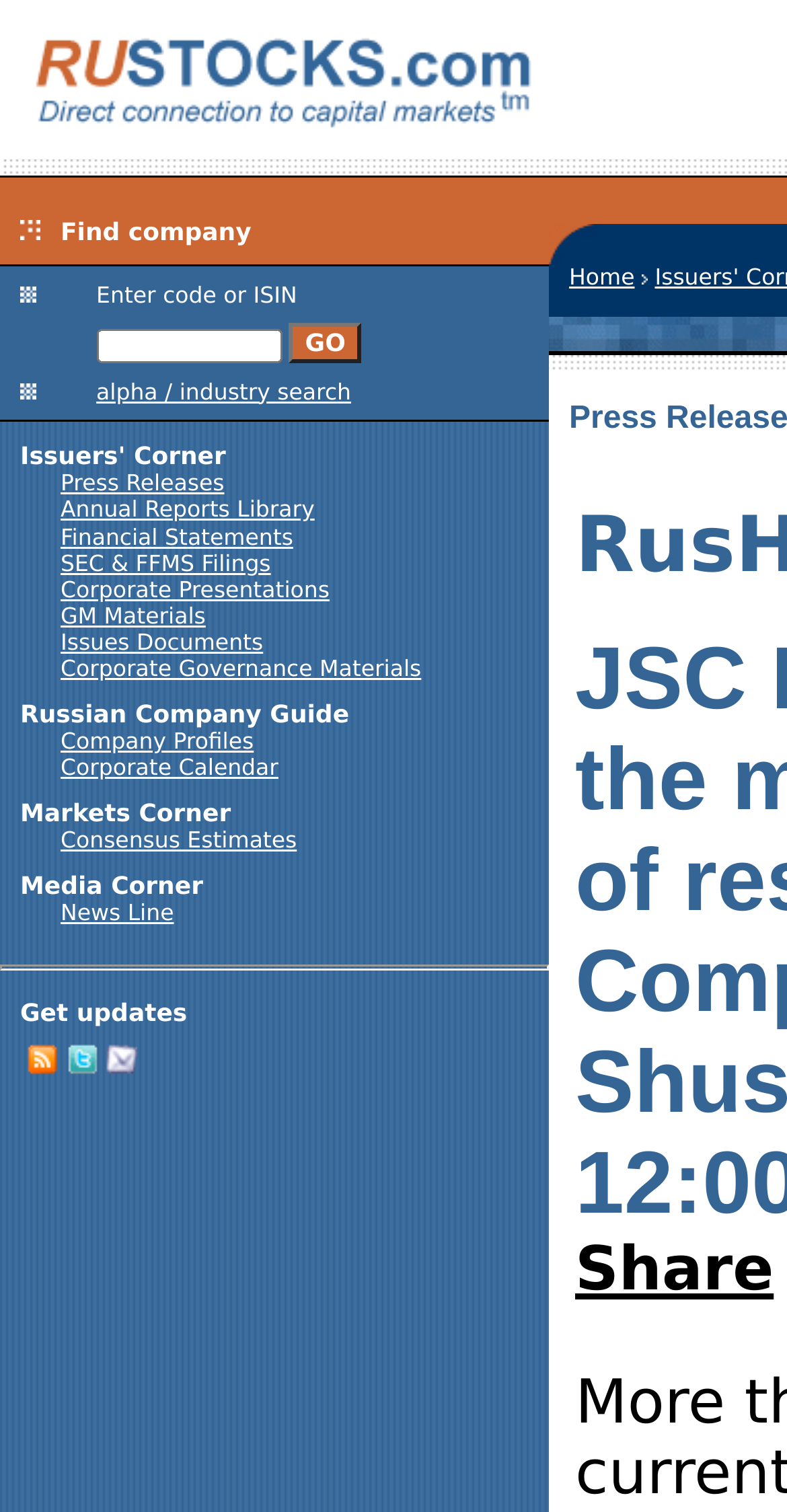Please identify the bounding box coordinates of the clickable area that will allow you to execute the instruction: "View Press Releases".

[0.077, 0.311, 0.285, 0.328]